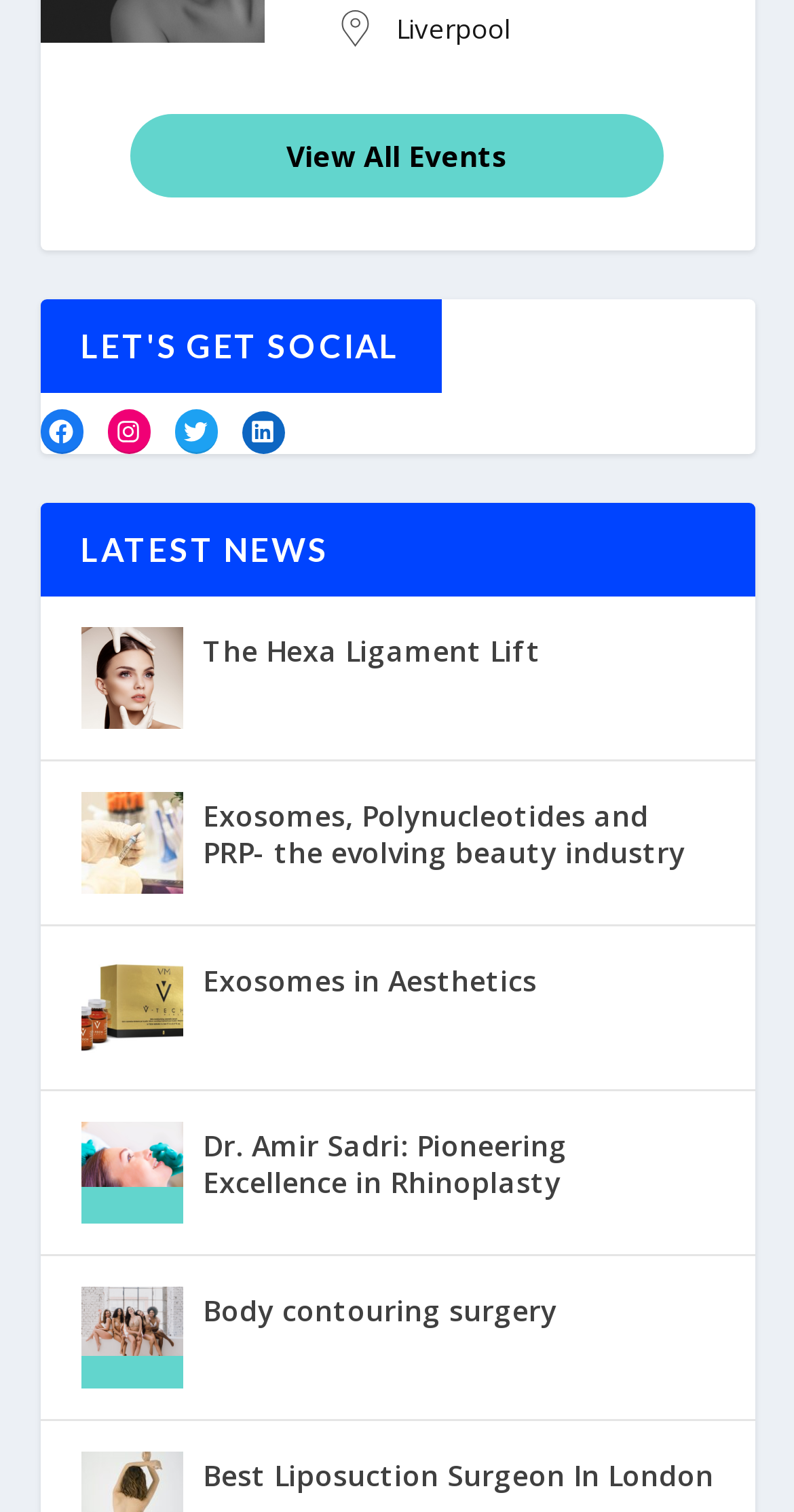Identify the bounding box for the described UI element. Provide the coordinates in (top-left x, top-left y, bottom-right x, bottom-right y) format with values ranging from 0 to 1: Best Liposuction Surgeon In London

[0.255, 0.96, 0.899, 0.993]